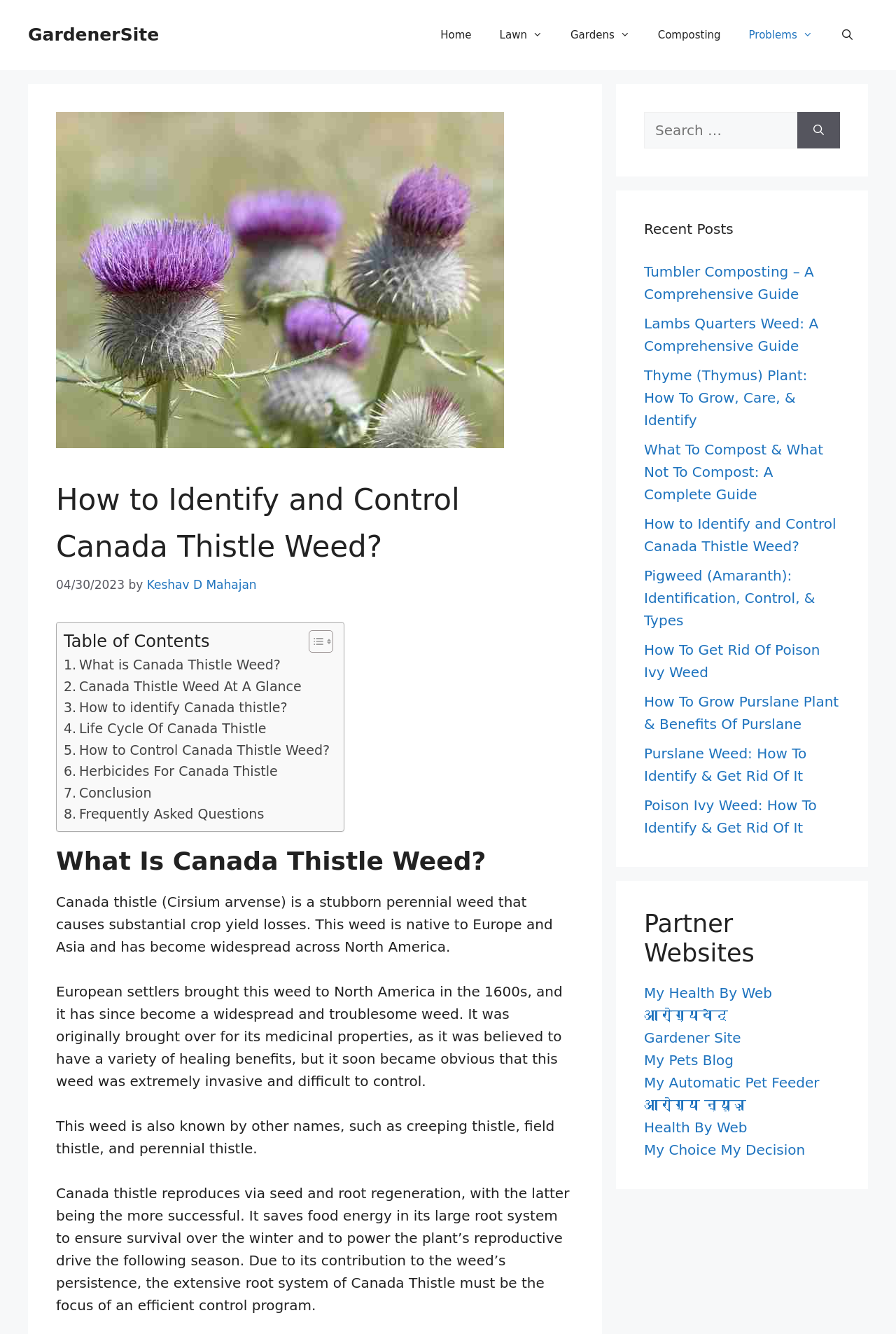Refer to the screenshot and answer the following question in detail:
What is the name of the section that lists recent posts?

The section that lists recent posts is located in the right sidebar and is labeled as 'Recent Posts', it contains links to other articles on the website.